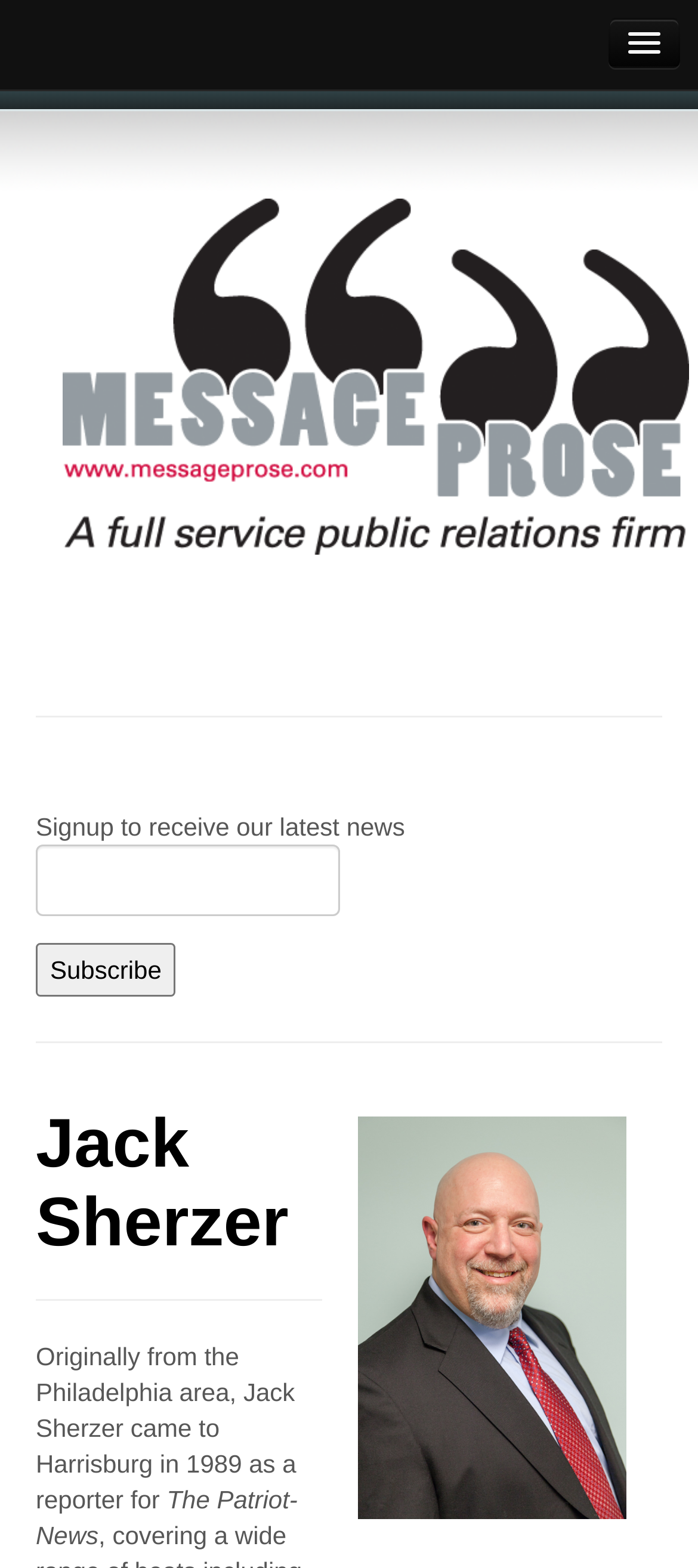Refer to the image and offer a detailed explanation in response to the question: What is the purpose of the textbox?

I found a textbox element with a bounding box coordinate of [0.051, 0.539, 0.487, 0.585] and a nearby StaticText element with the text 'Signup to receive our latest news'. This suggests that the textbox is used to input information to receive the latest news.